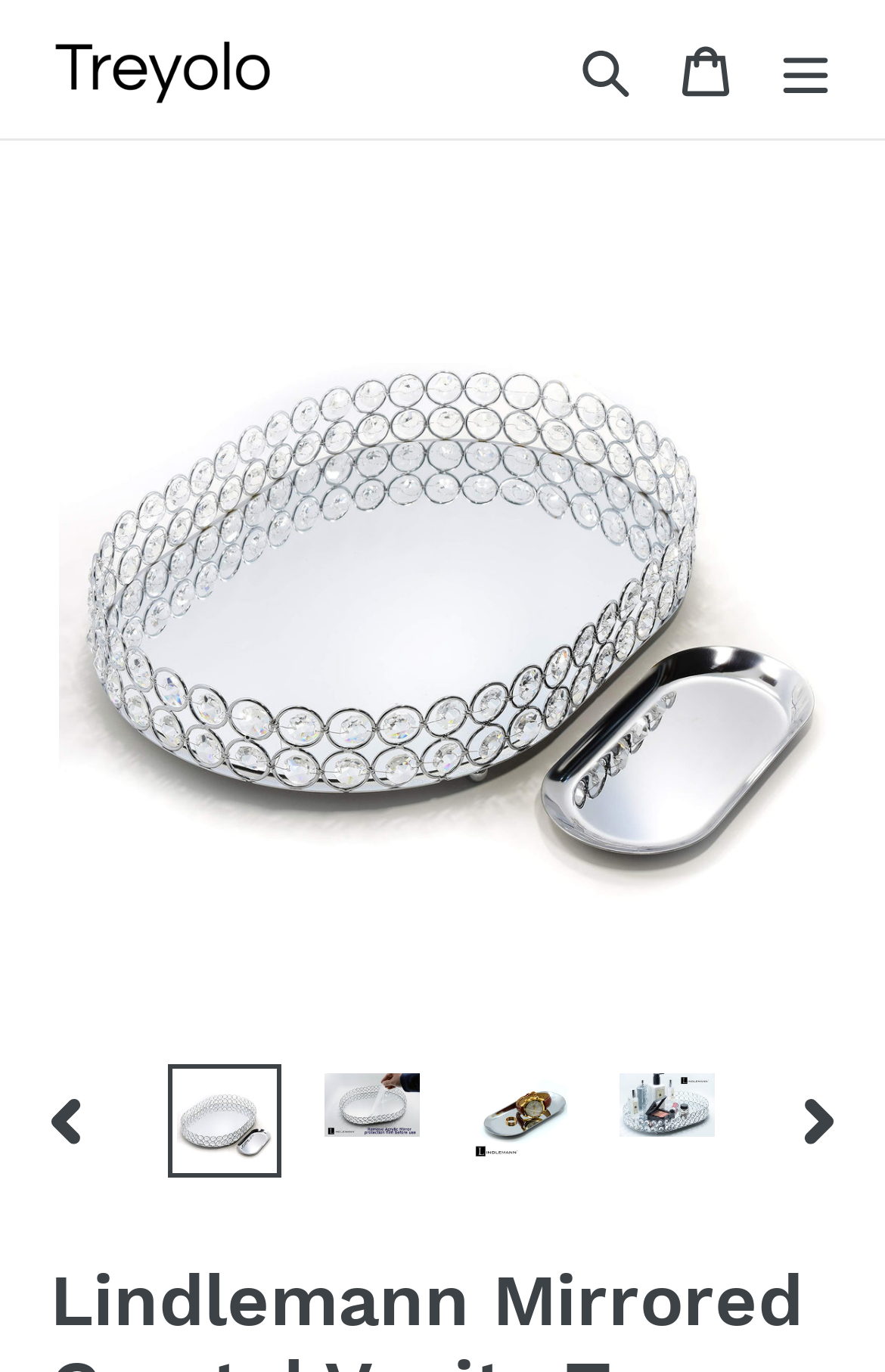Please specify the bounding box coordinates of the clickable section necessary to execute the following command: "Search for something".

[0.628, 0.013, 0.741, 0.087]